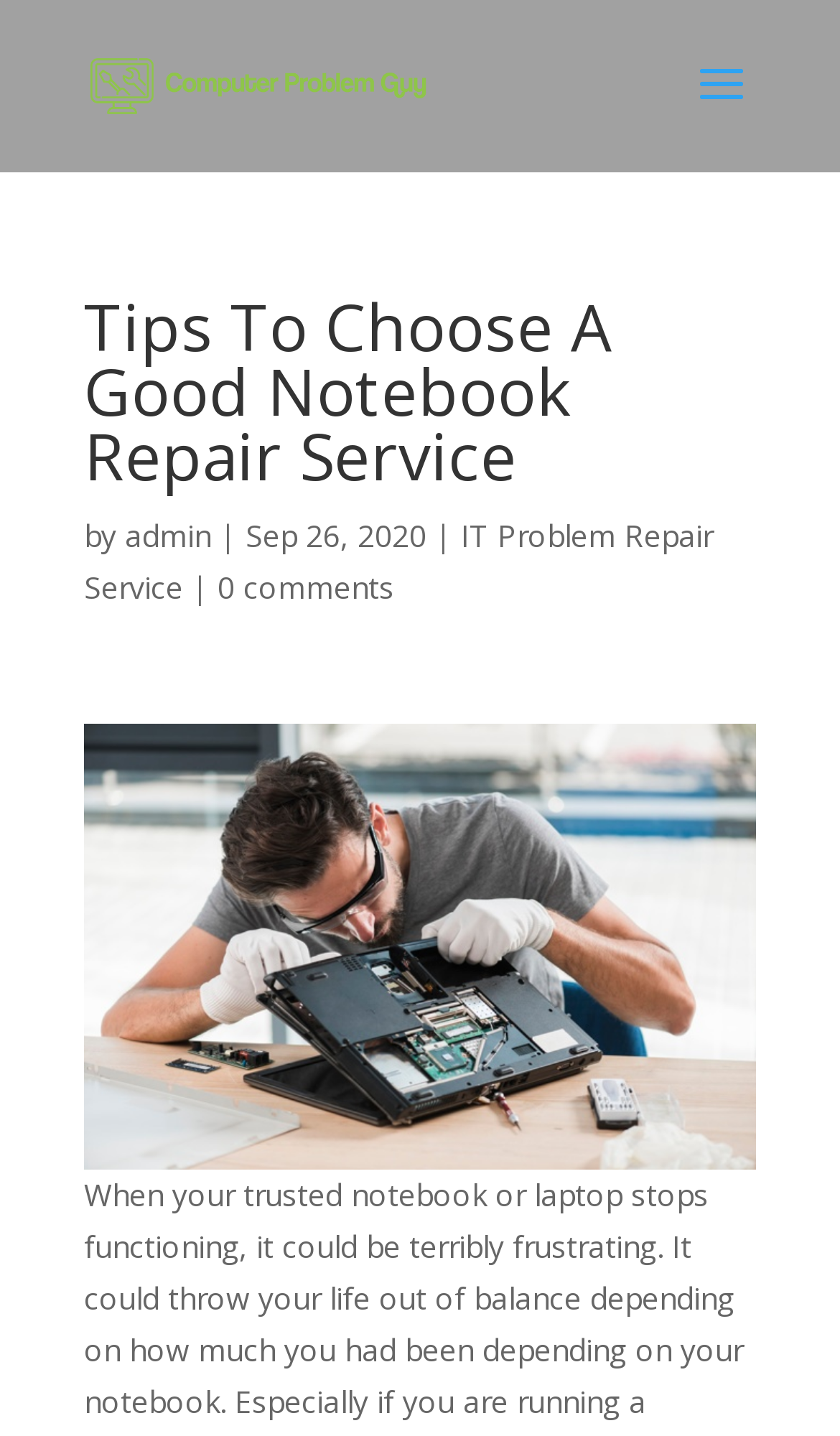Please provide a detailed answer to the question below based on the screenshot: 
Who wrote the article?

The author of the article is mentioned below the title, where it says 'by admin'.